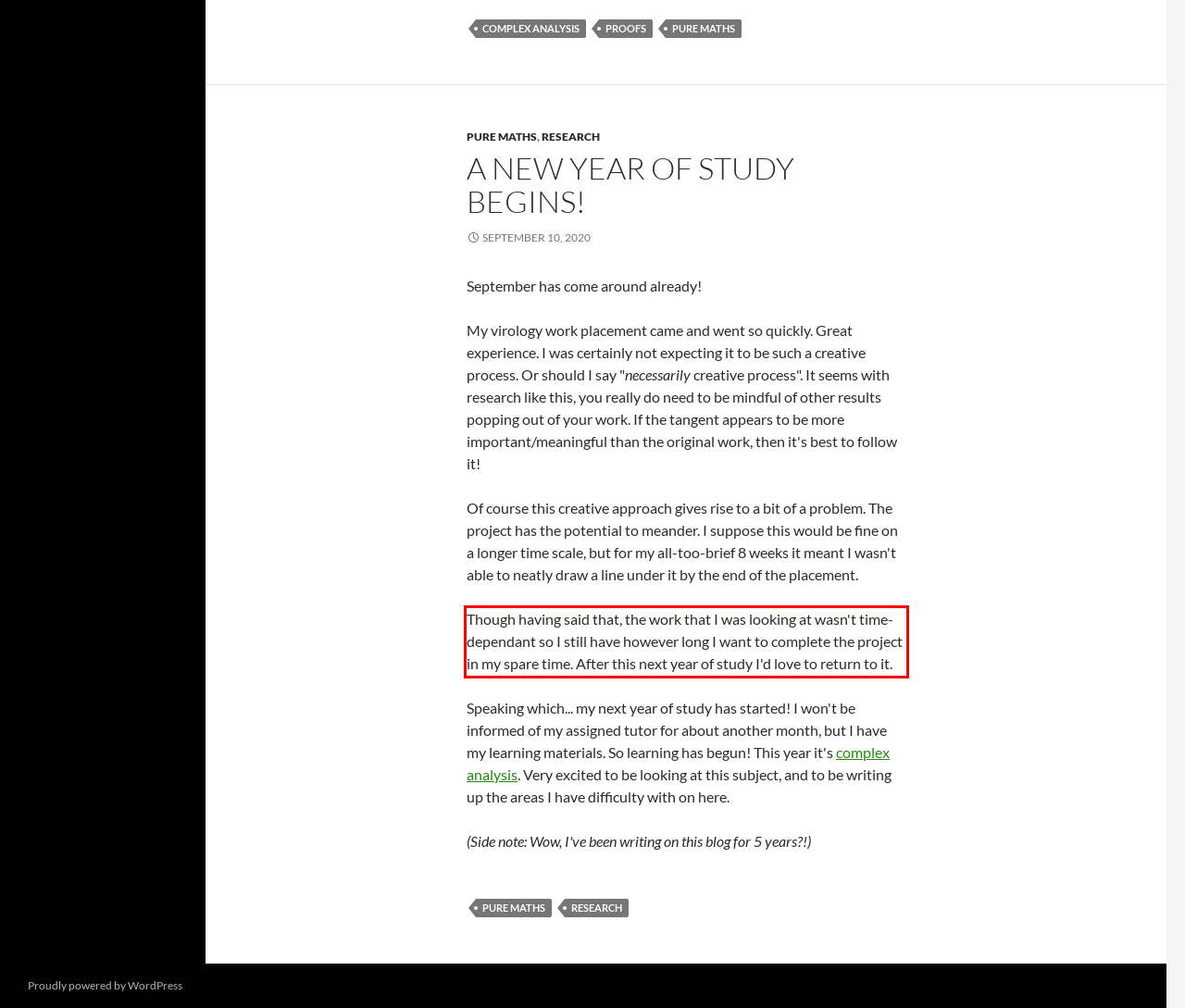You are provided with a screenshot of a webpage featuring a red rectangle bounding box. Extract the text content within this red bounding box using OCR.

Though having said that, the work that I was looking at wasn't time-dependant so I still have however long I want to complete the project in my spare time. After this next year of study I'd love to return to it.